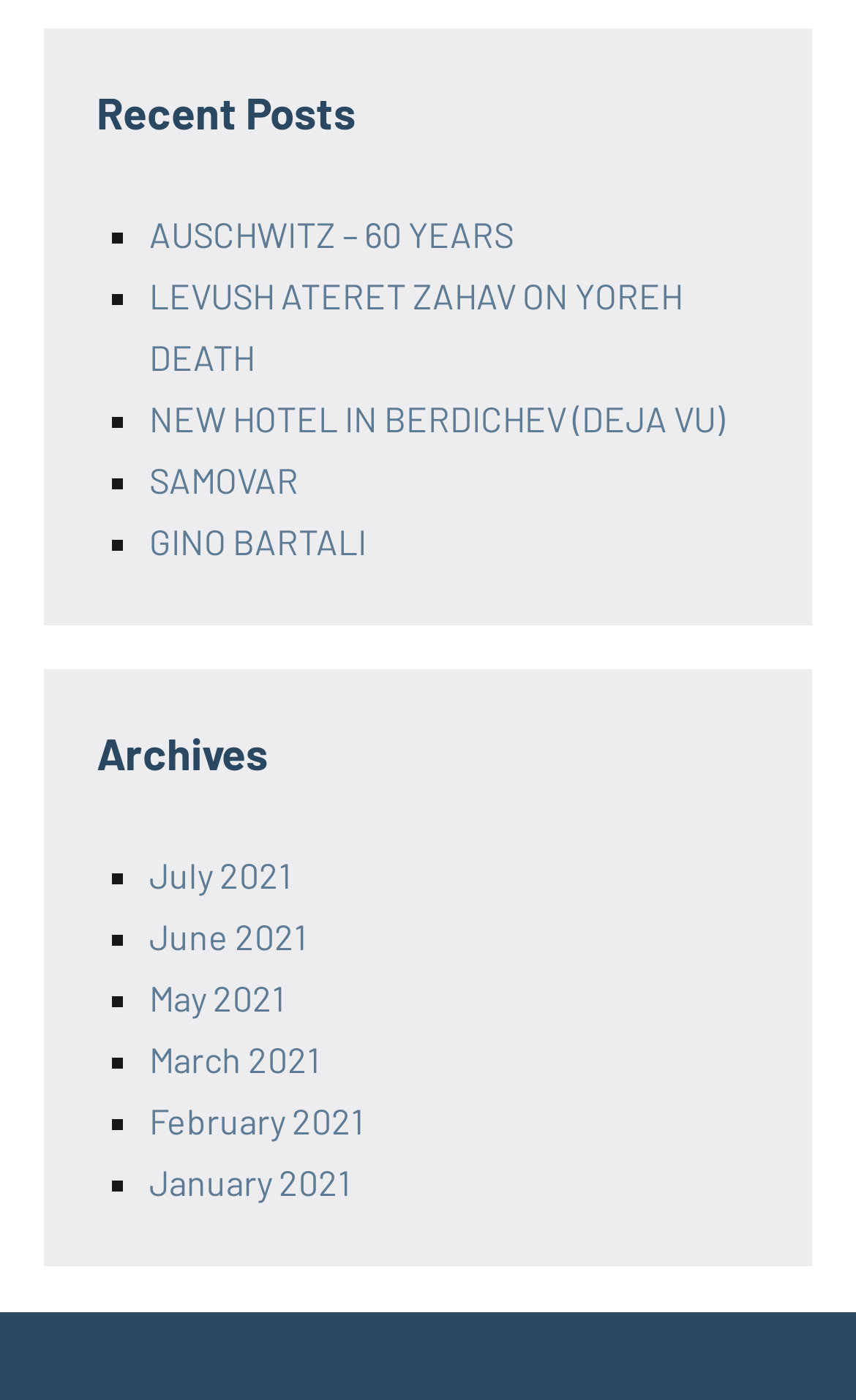Locate the bounding box of the UI element based on this description: "SAMOVAR". Provide four float numbers between 0 and 1 as [left, top, right, bottom].

[0.174, 0.327, 0.349, 0.357]